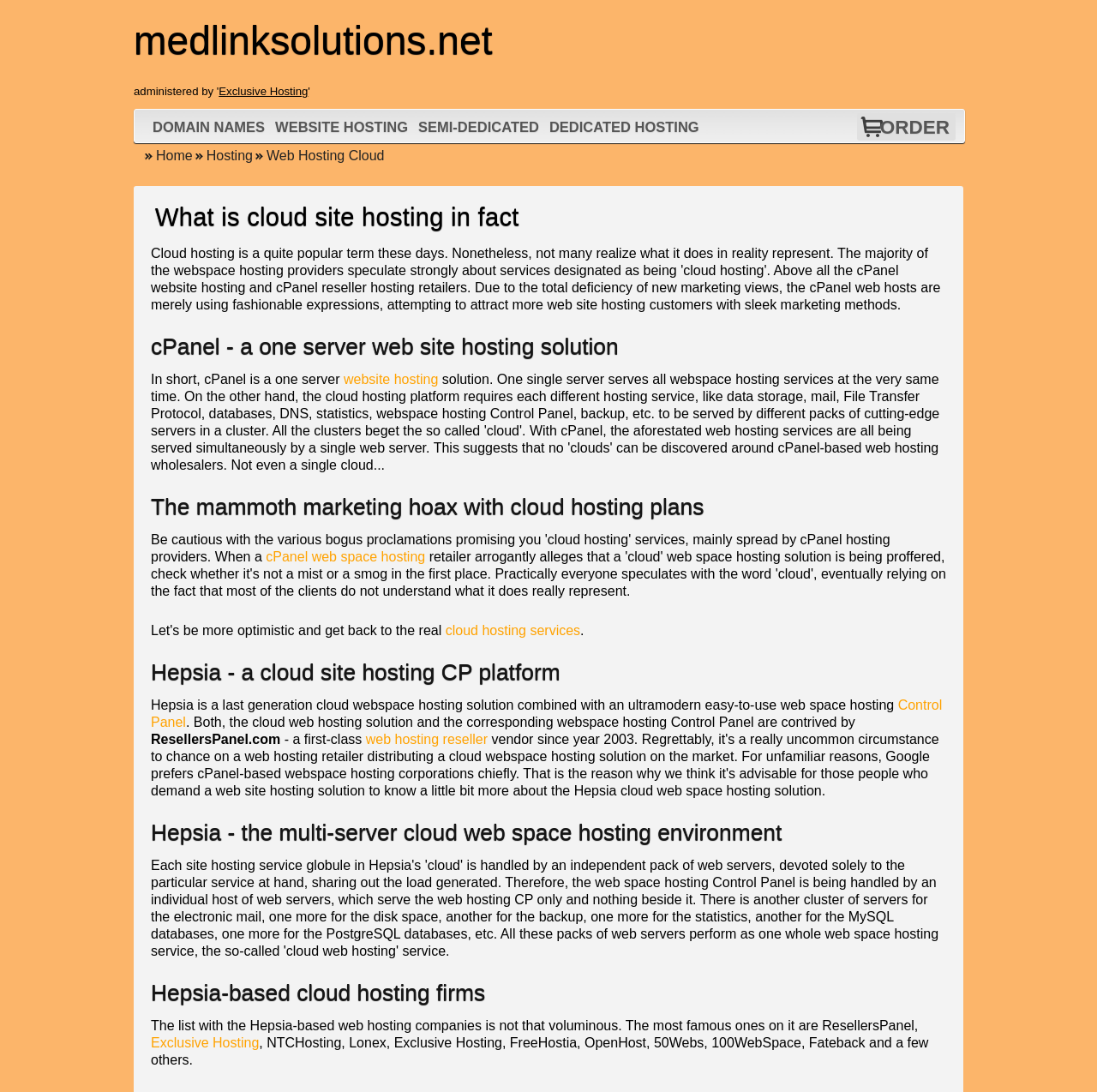Give an in-depth explanation of the webpage layout and content.

The webpage appears to be about cloud web site hosting, with a focus on explaining what it is and the different solutions available. At the top, there is a header with the title "What is cloud web site hosting indeed" and a navigation menu with links to "Home", "Hosting", and "Web Hosting Cloud". 

Below the navigation menu, there are several sections, each with a heading and descriptive text. The first section has a heading "What is cloud site hosting in fact" and explains the concept of cloud hosting. The second section has a heading "cPanel - a one server web site hosting solution" and discusses cPanel as a hosting solution. 

The third section has a heading "The mammoth marketing hoax with cloud hosting plans" and appears to be a critical discussion of cloud hosting plans. The fourth section has a heading "Hepsia - a cloud site hosting CP platform" and explains Hepsia as a cloud hosting solution. 

The fifth section has a heading "Hepsia - the multi-server cloud web space hosting environment" and discusses the features of Hepsia. The final section has a heading "Hepsia-based cloud hosting firms" and lists several web hosting companies that use Hepsia, including ResellersPanel, Exclusive Hosting, and others. 

Throughout the page, there are several links to related topics, such as "website hosting", "cloud hosting services", and "web hosting reseller". There are also several calls-to-action, including a link to "ORDER" at the top right corner of the page.